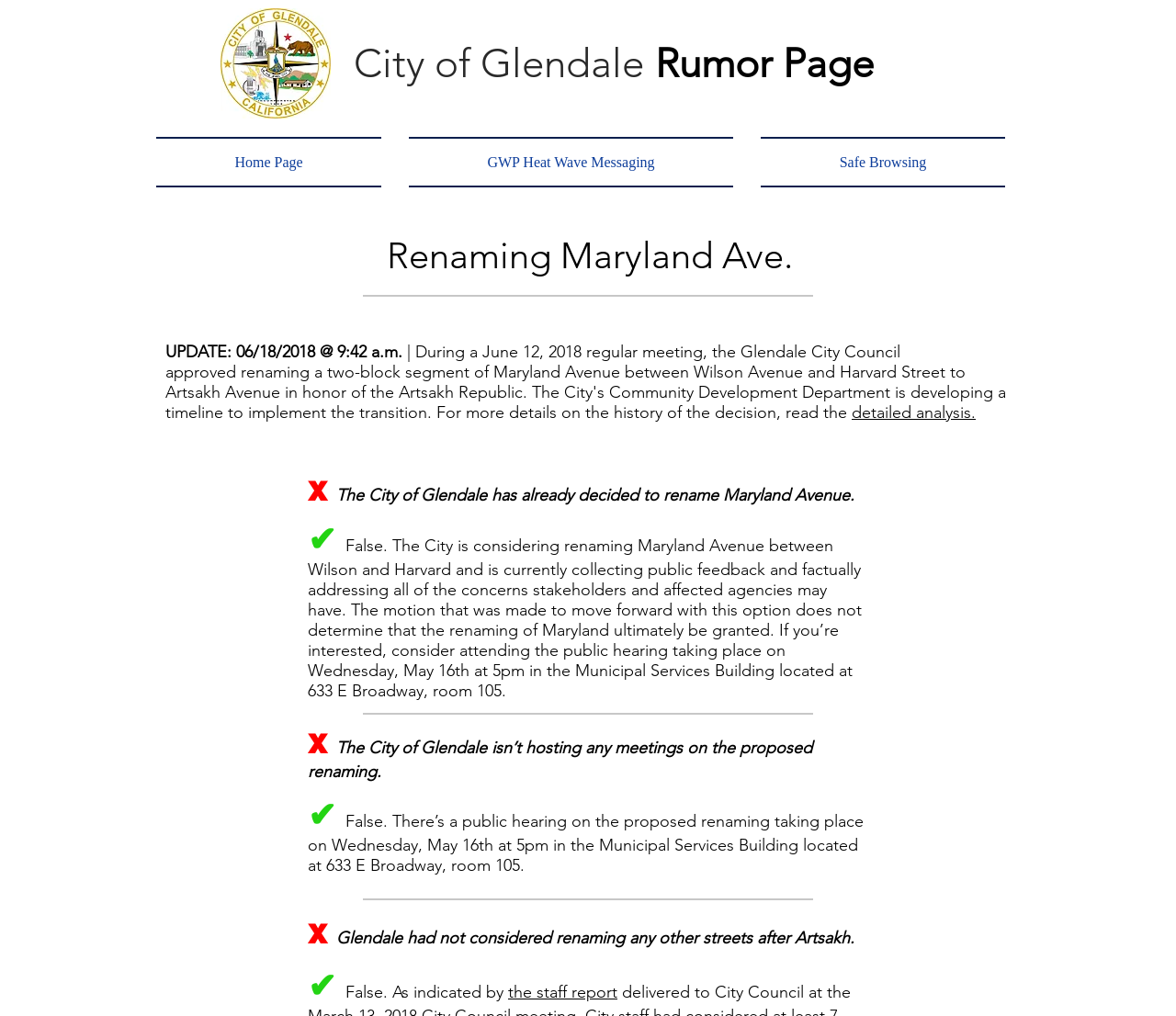Please find the bounding box coordinates of the element that you should click to achieve the following instruction: "Read detailed analysis". The coordinates should be presented as four float numbers between 0 and 1: [left, top, right, bottom].

[0.724, 0.396, 0.83, 0.416]